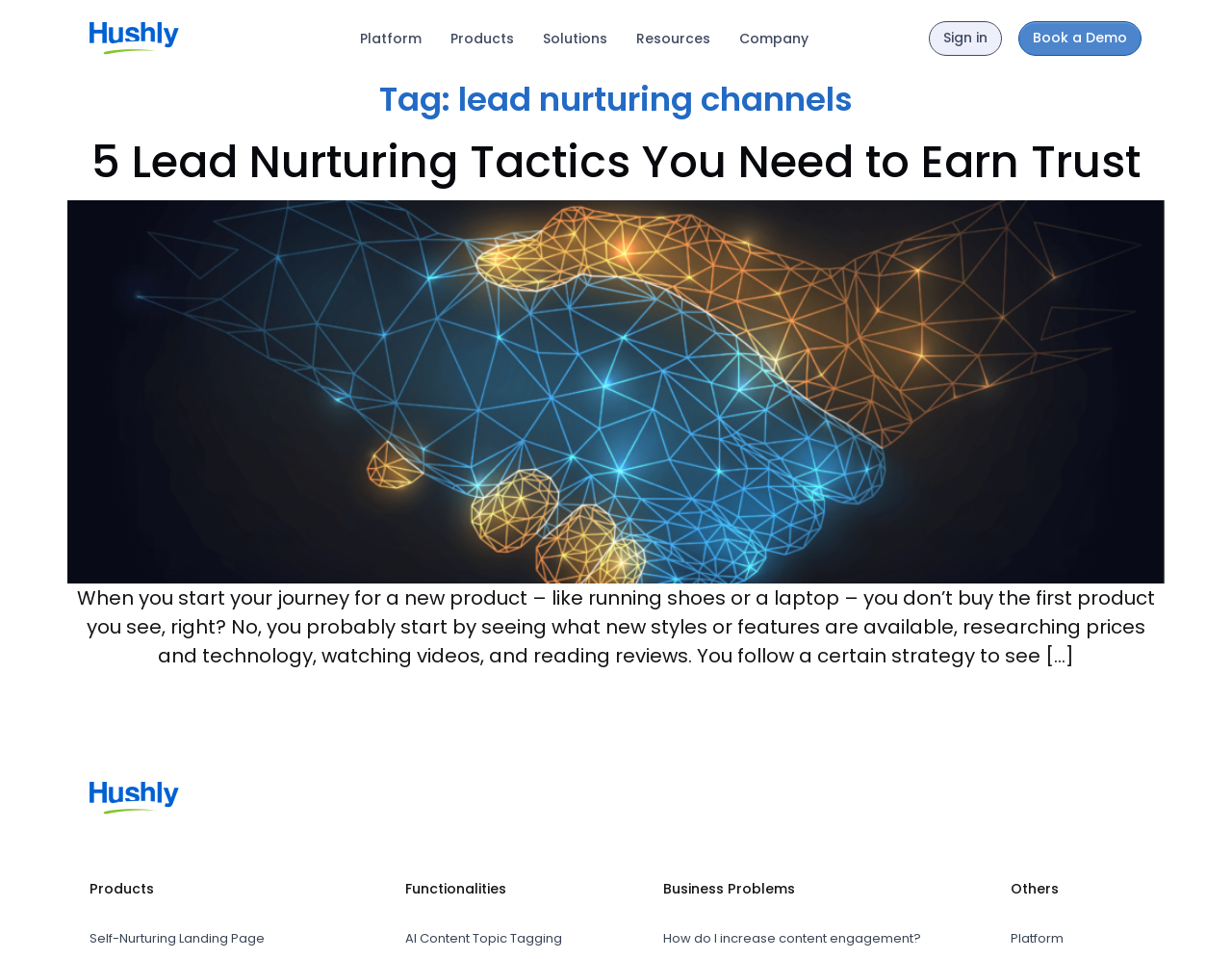Given the element description, predict the bounding box coordinates in the format (top-left x, top-left y, bottom-right x, bottom-right y). Make sure all values are between 0 and 1. Here is the element description: AI Content Topic Tagging

[0.329, 0.96, 0.523, 0.996]